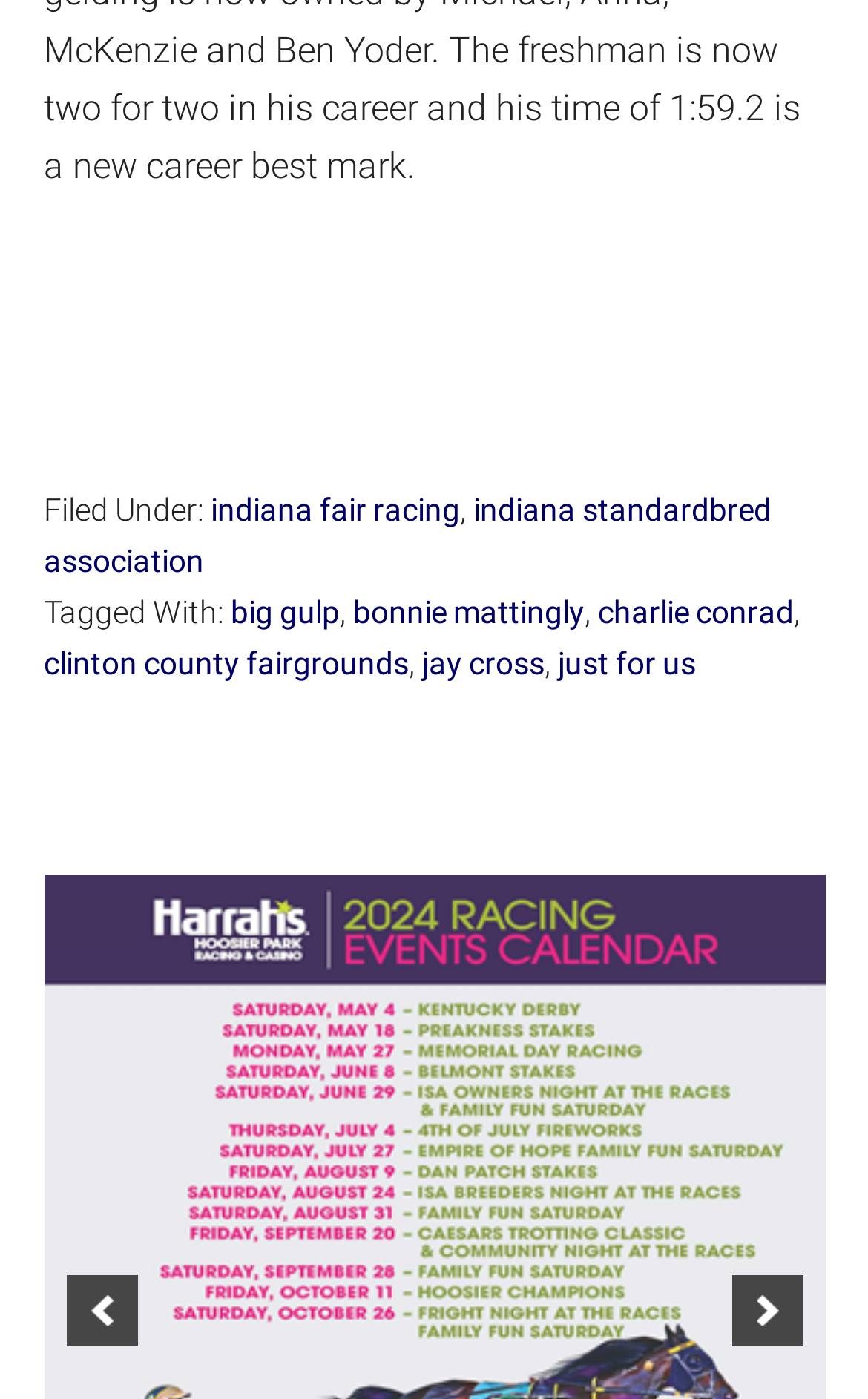Identify the bounding box coordinates of the region I need to click to complete this instruction: "click on the 'indiana fair racing' link".

[0.242, 0.352, 0.529, 0.378]